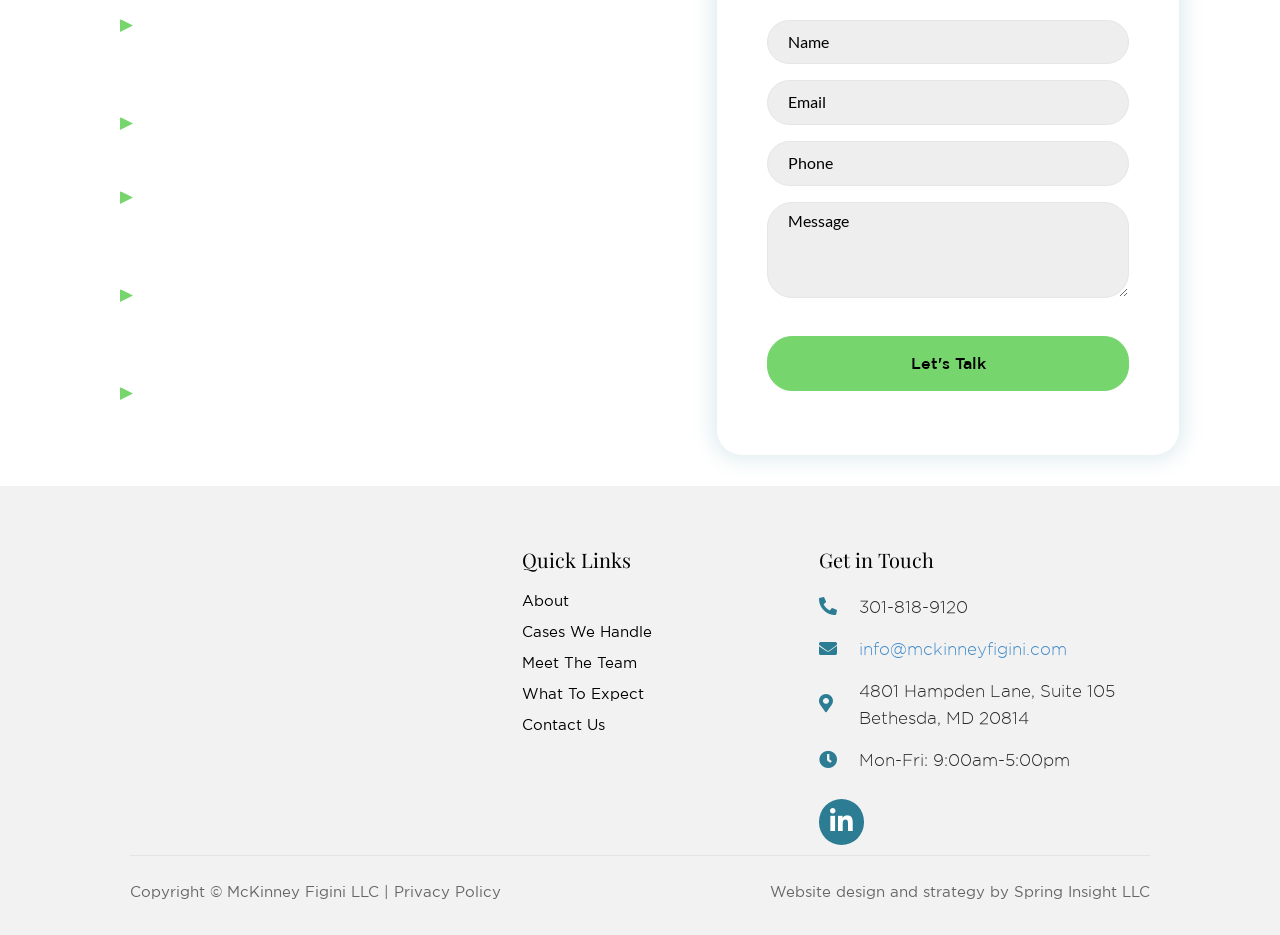Determine the bounding box coordinates of the clickable area required to perform the following instruction: "Visit the 'About' page". The coordinates should be represented as four float numbers between 0 and 1: [left, top, right, bottom].

[0.408, 0.635, 0.609, 0.667]